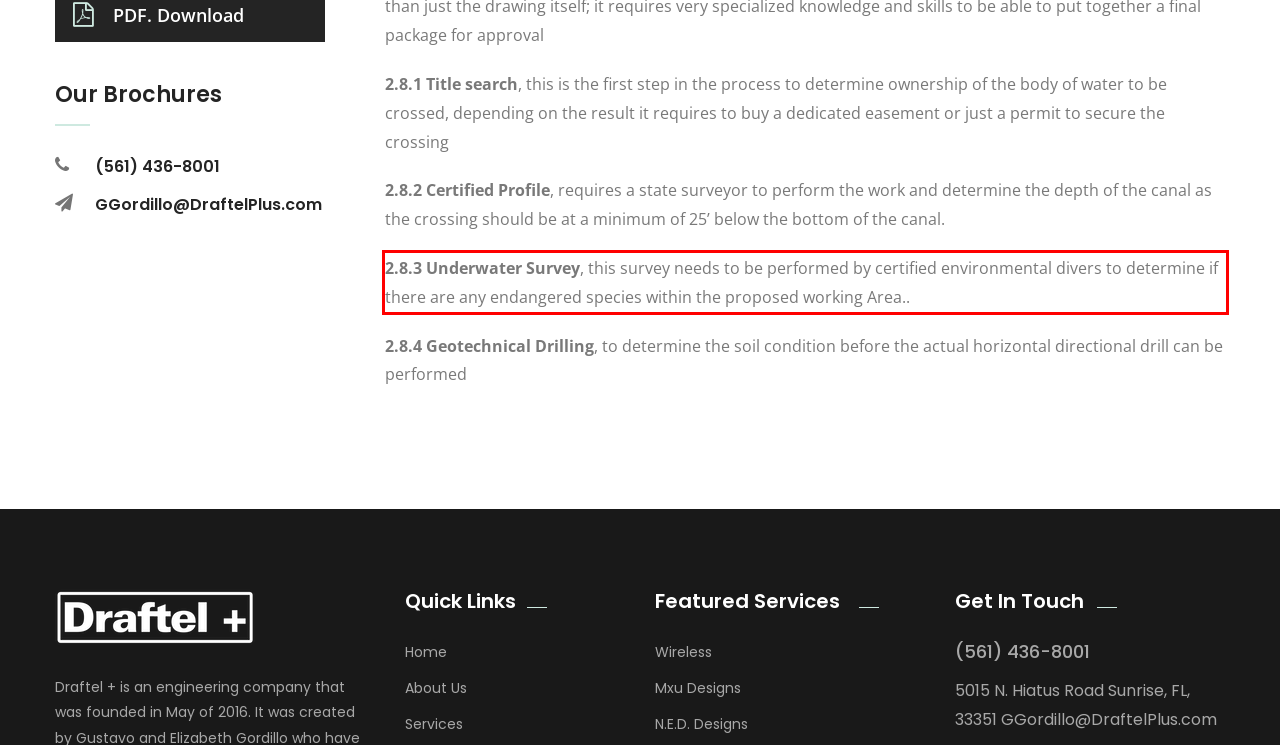Please examine the webpage screenshot and extract the text within the red bounding box using OCR.

2.8.3 Underwater Survey, this survey needs to be performed by certified environmental divers to determine if there are any endangered species within the proposed working Area..